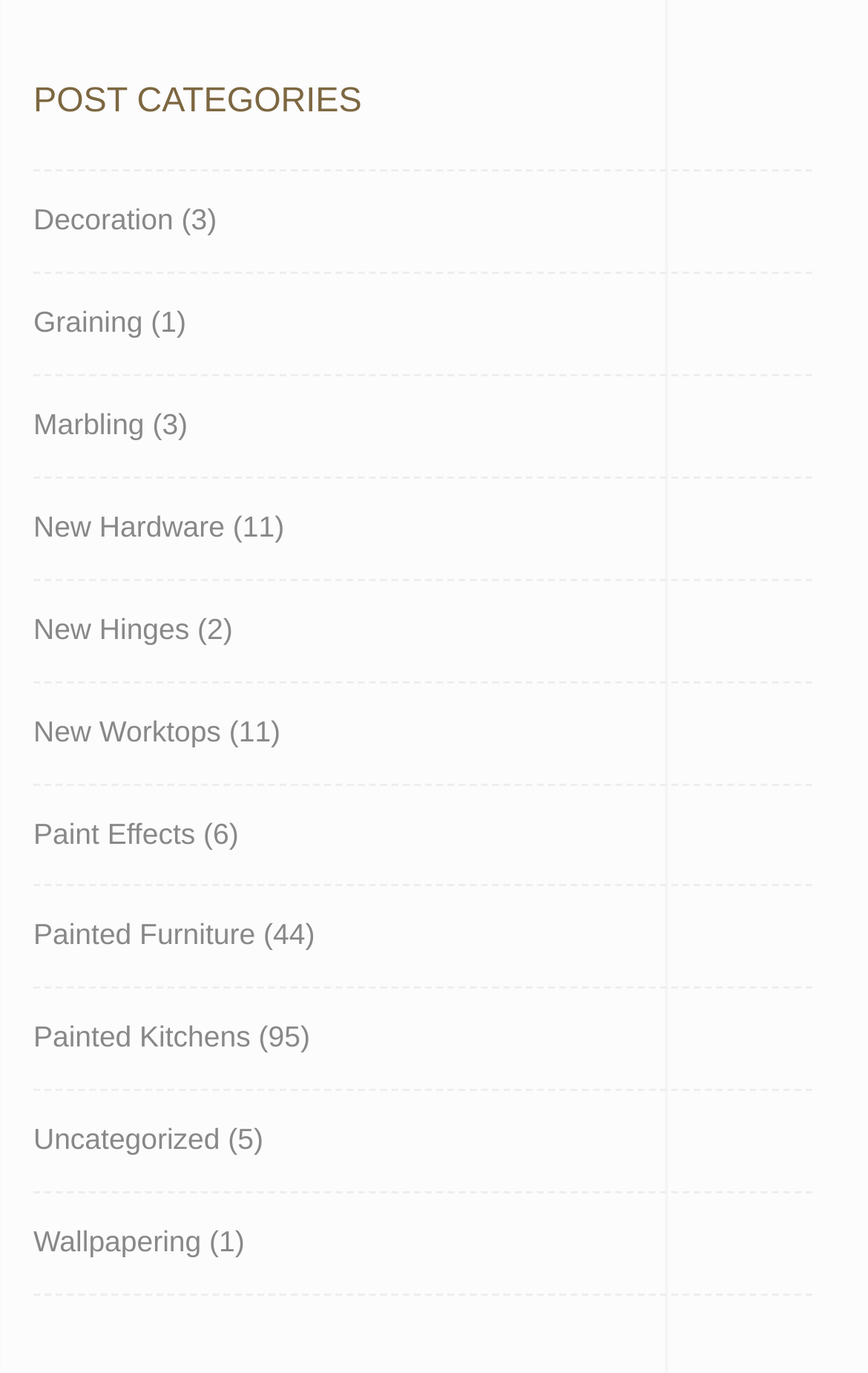Give the bounding box coordinates for the element described as: "New Hinges".

[0.038, 0.423, 0.218, 0.496]